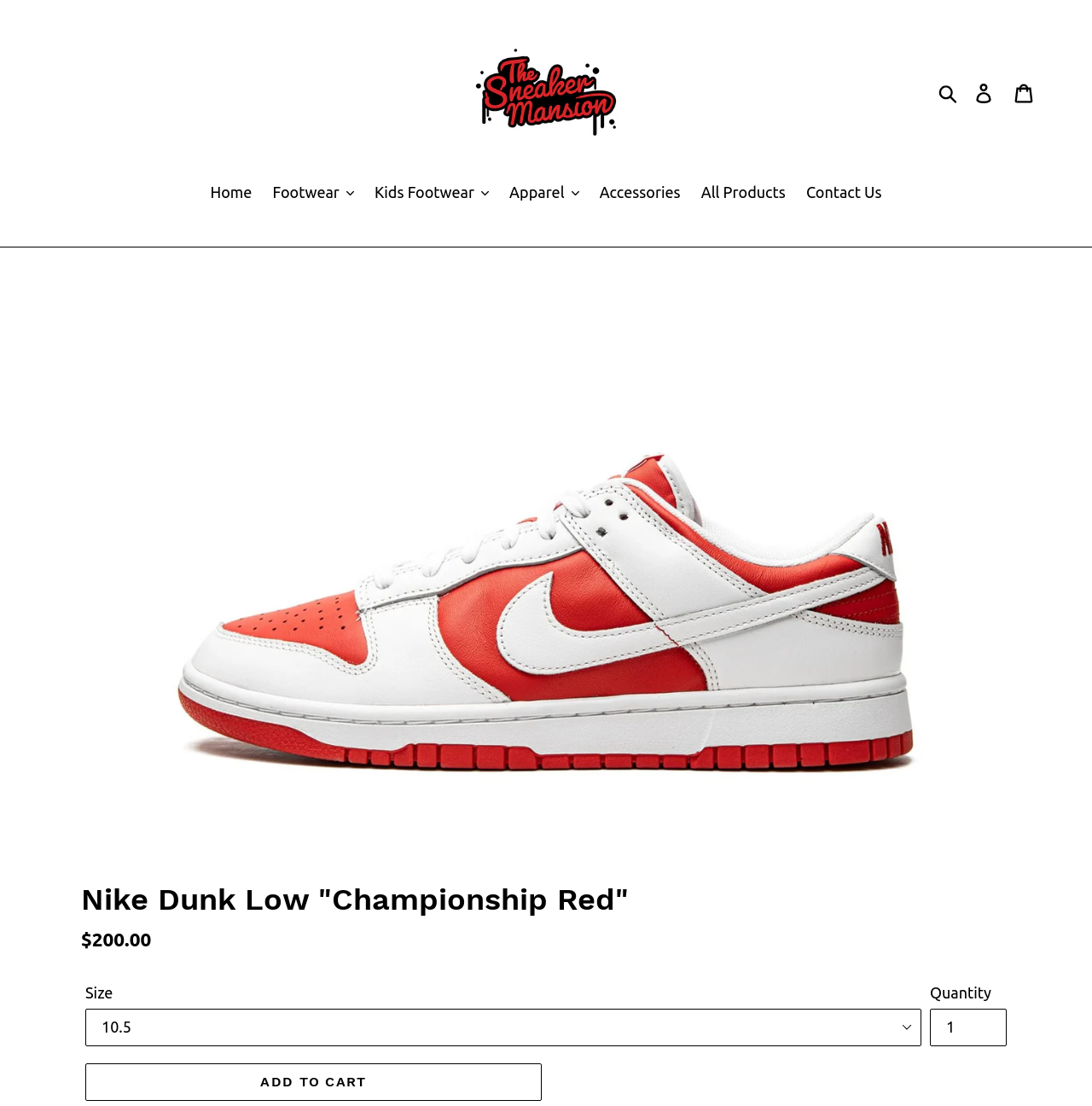What is the purpose of the button with the text 'ADD TO CART'?
Examine the screenshot and reply with a single word or phrase.

Add product to cart